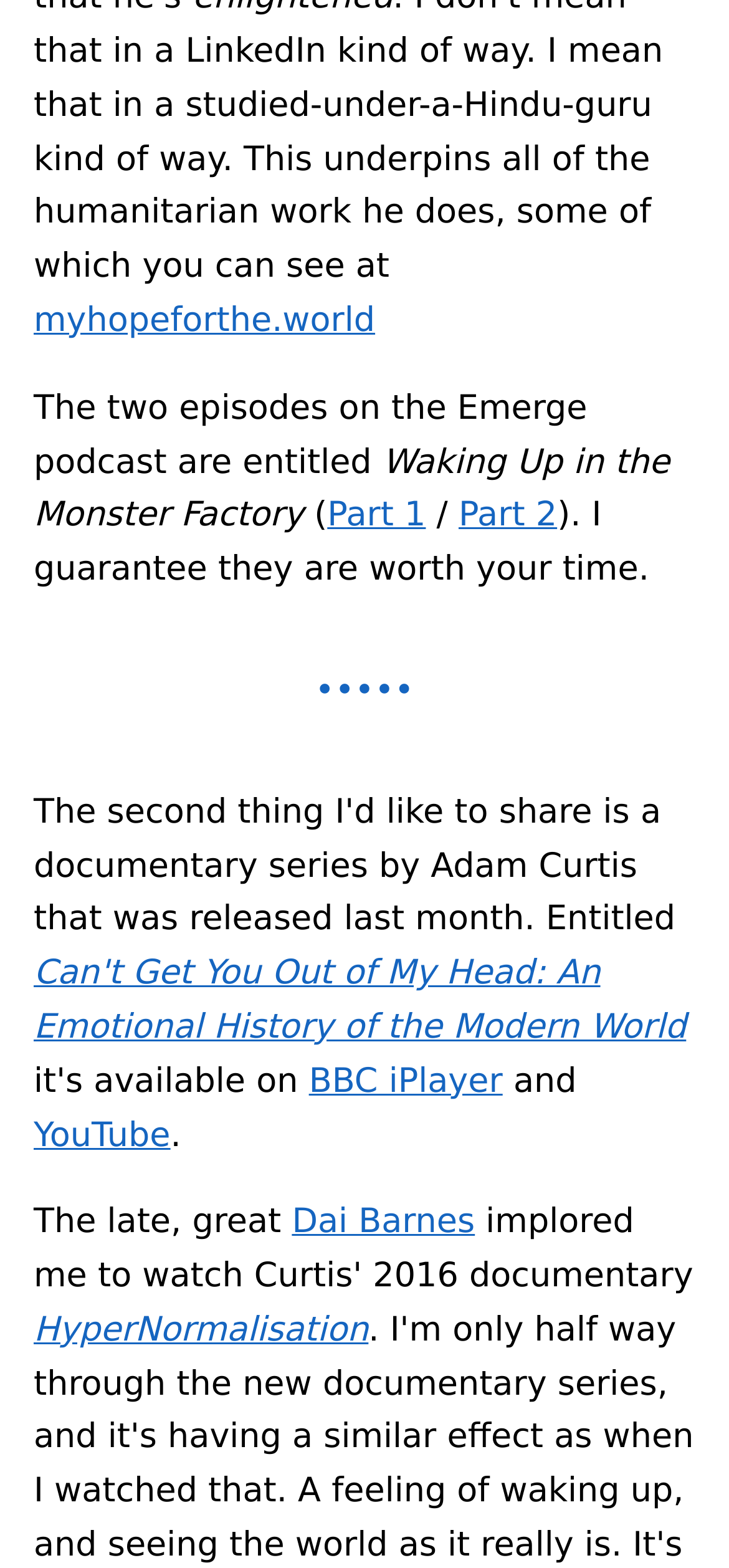What is the orientation of the separator element?
Look at the image and answer the question with a single word or phrase.

horizontal